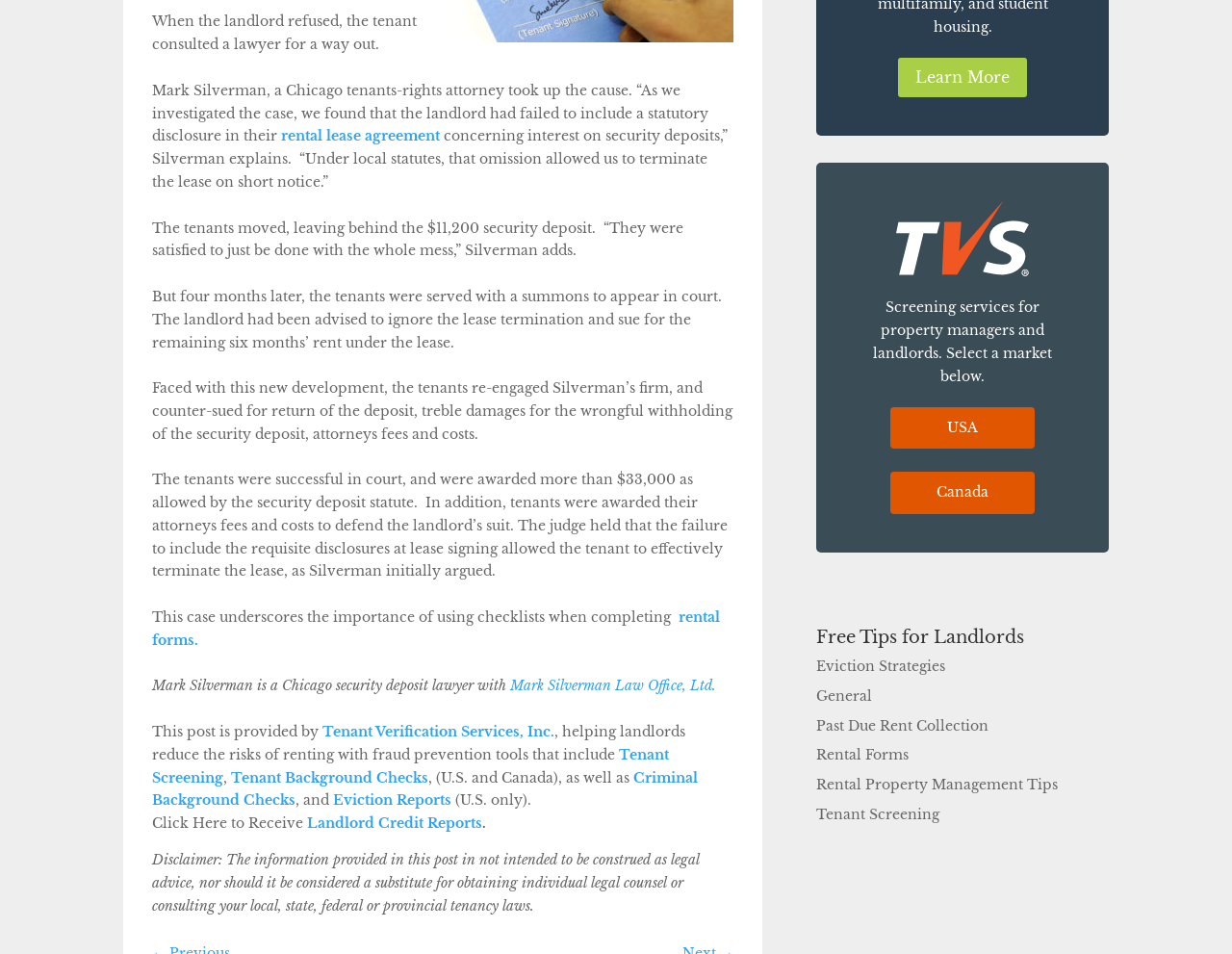From the webpage screenshot, identify the region described by Mark Silverman Law Office, Ltd.. Provide the bounding box coordinates as (top-left x, top-left y, bottom-right x, bottom-right y), with each value being a floating point number between 0 and 1.

[0.414, 0.71, 0.581, 0.728]